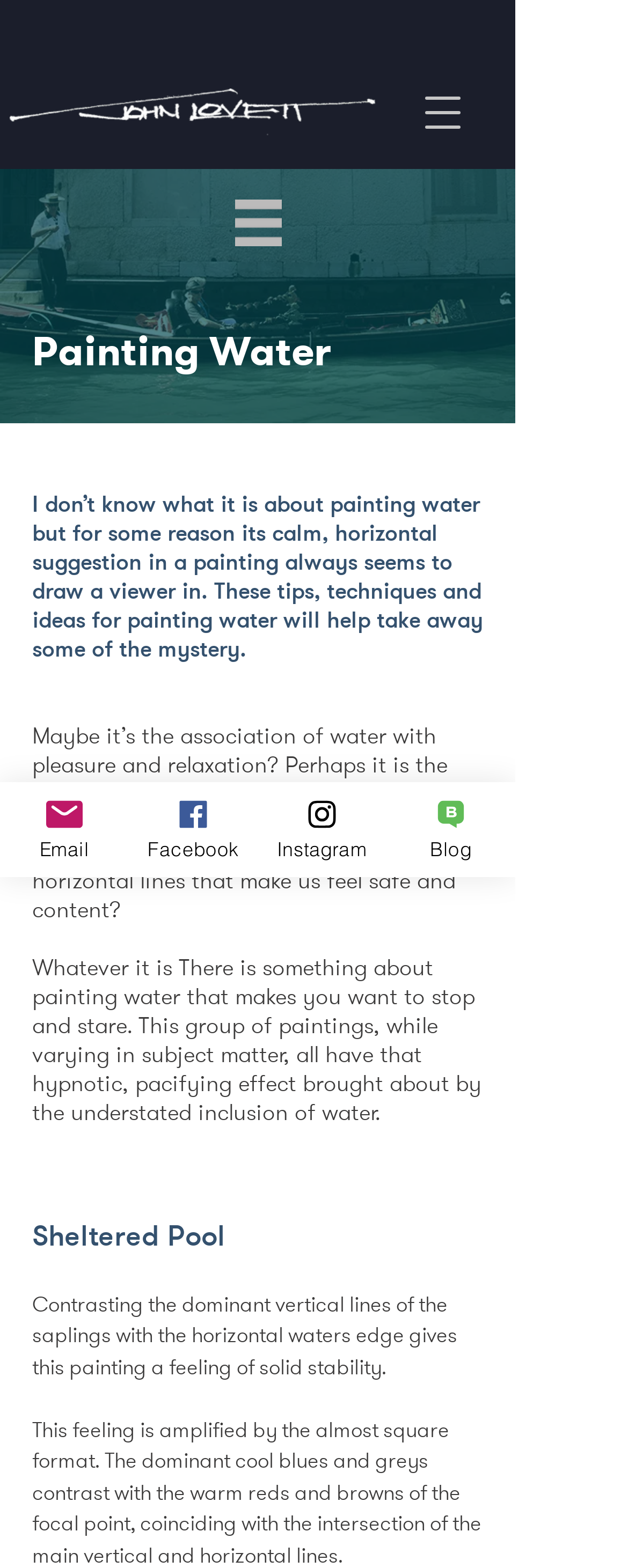Please give a concise answer to this question using a single word or phrase: 
What is the artist's name?

John Lovett